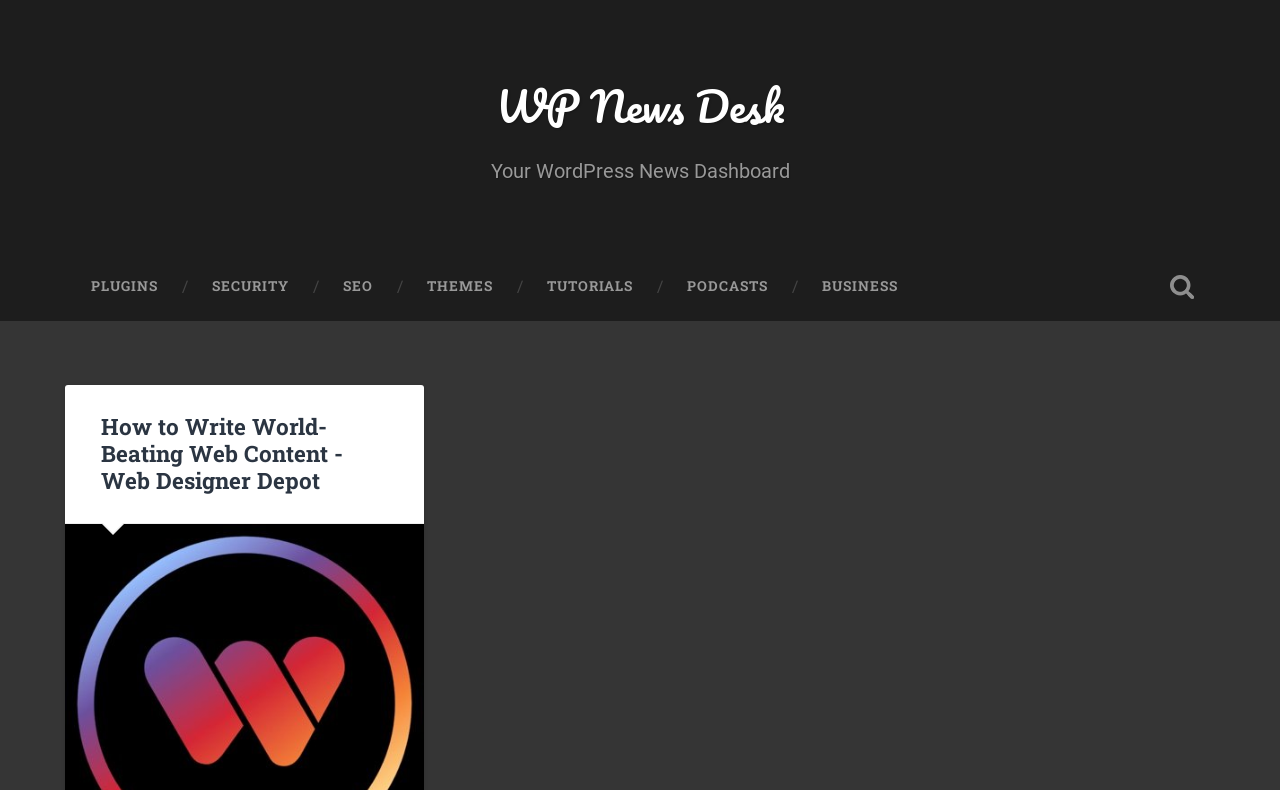Based on the element description: "Themes", identify the UI element and provide its bounding box coordinates. Use four float numbers between 0 and 1, [left, top, right, bottom].

[0.312, 0.32, 0.406, 0.406]